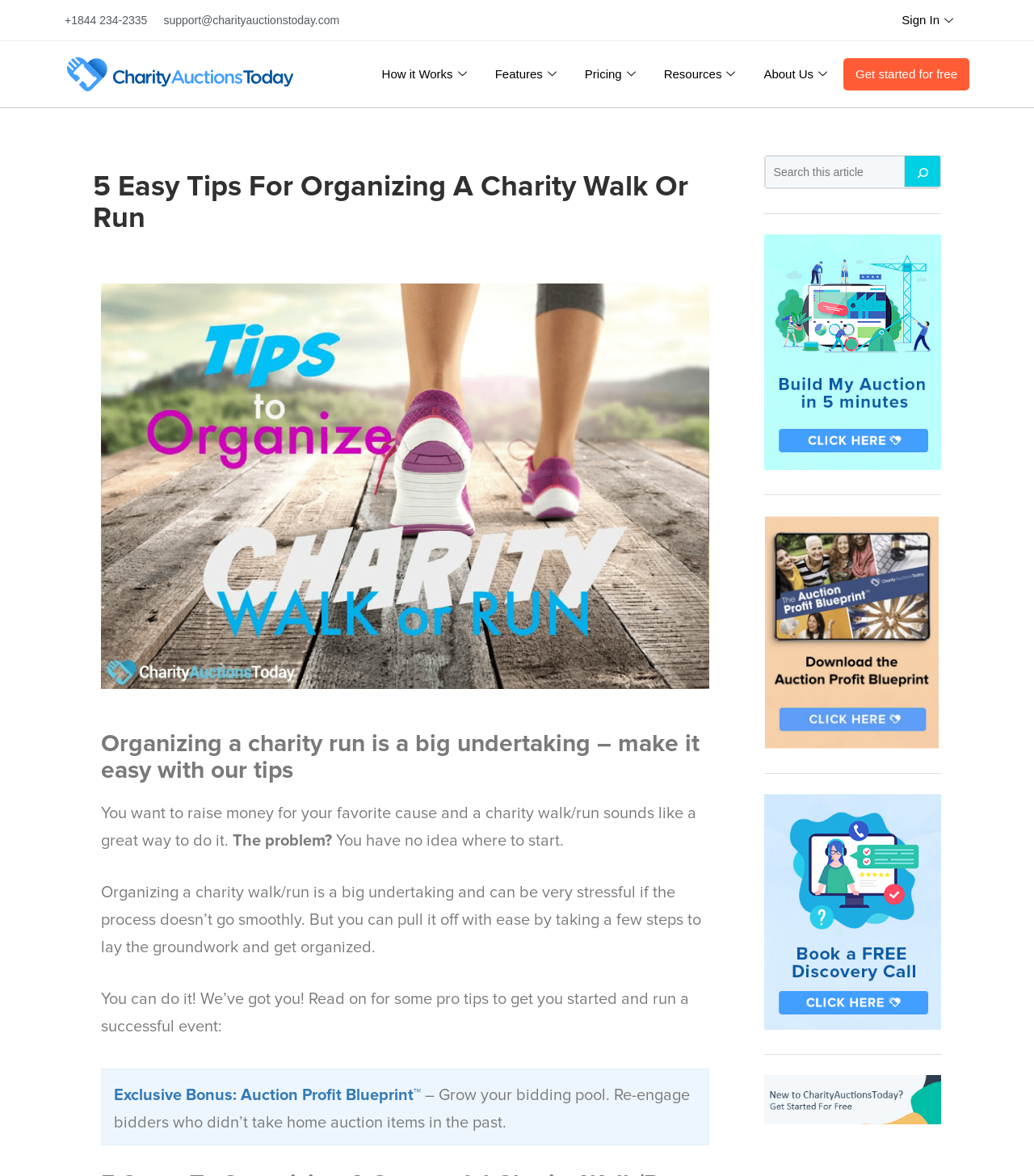Identify the bounding box coordinates of the specific part of the webpage to click to complete this instruction: "Sign in".

[0.86, 0.007, 0.938, 0.027]